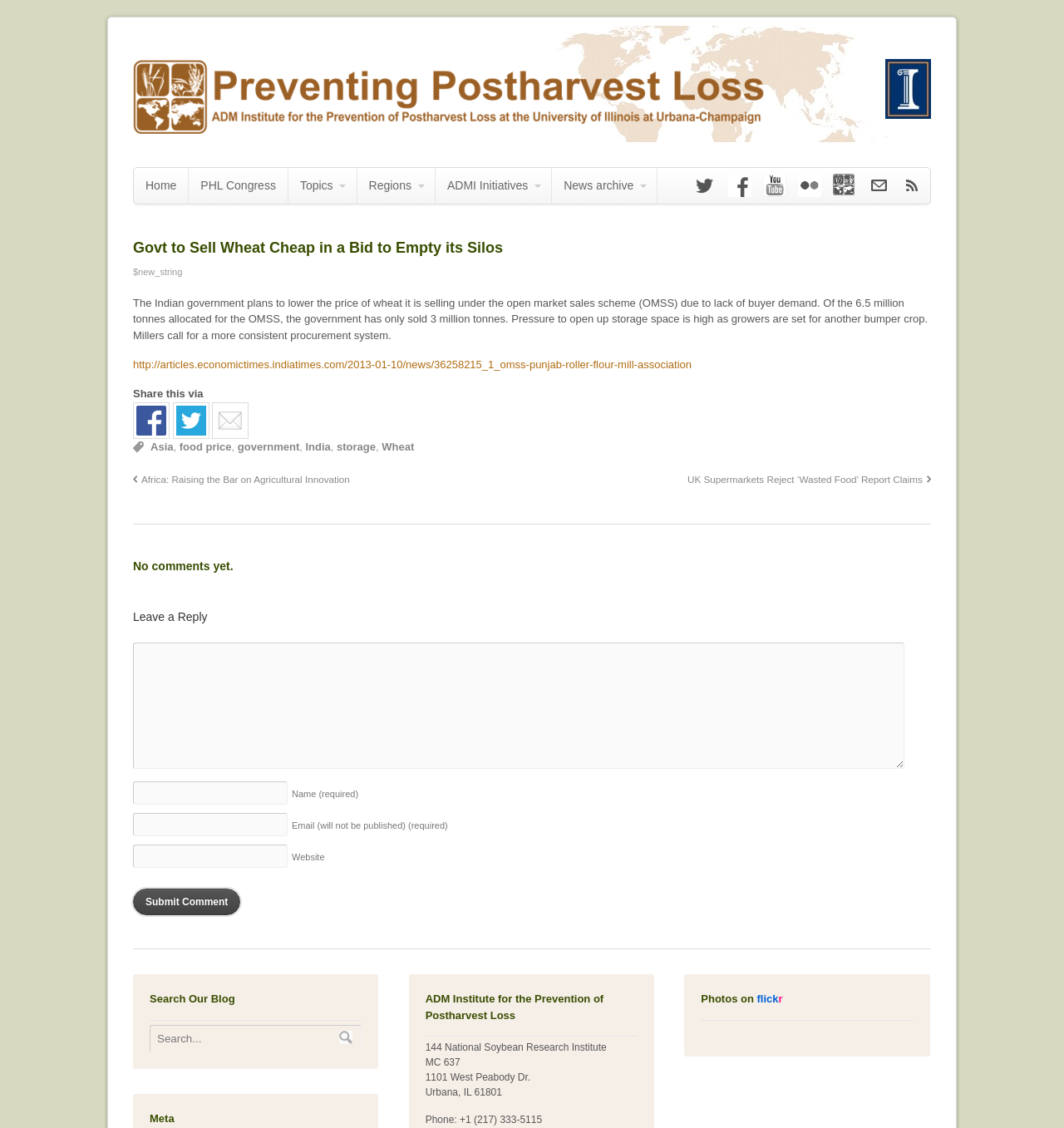Extract the bounding box for the UI element that matches this description: "name="submit" value="Submit Comment"".

[0.125, 0.788, 0.226, 0.811]